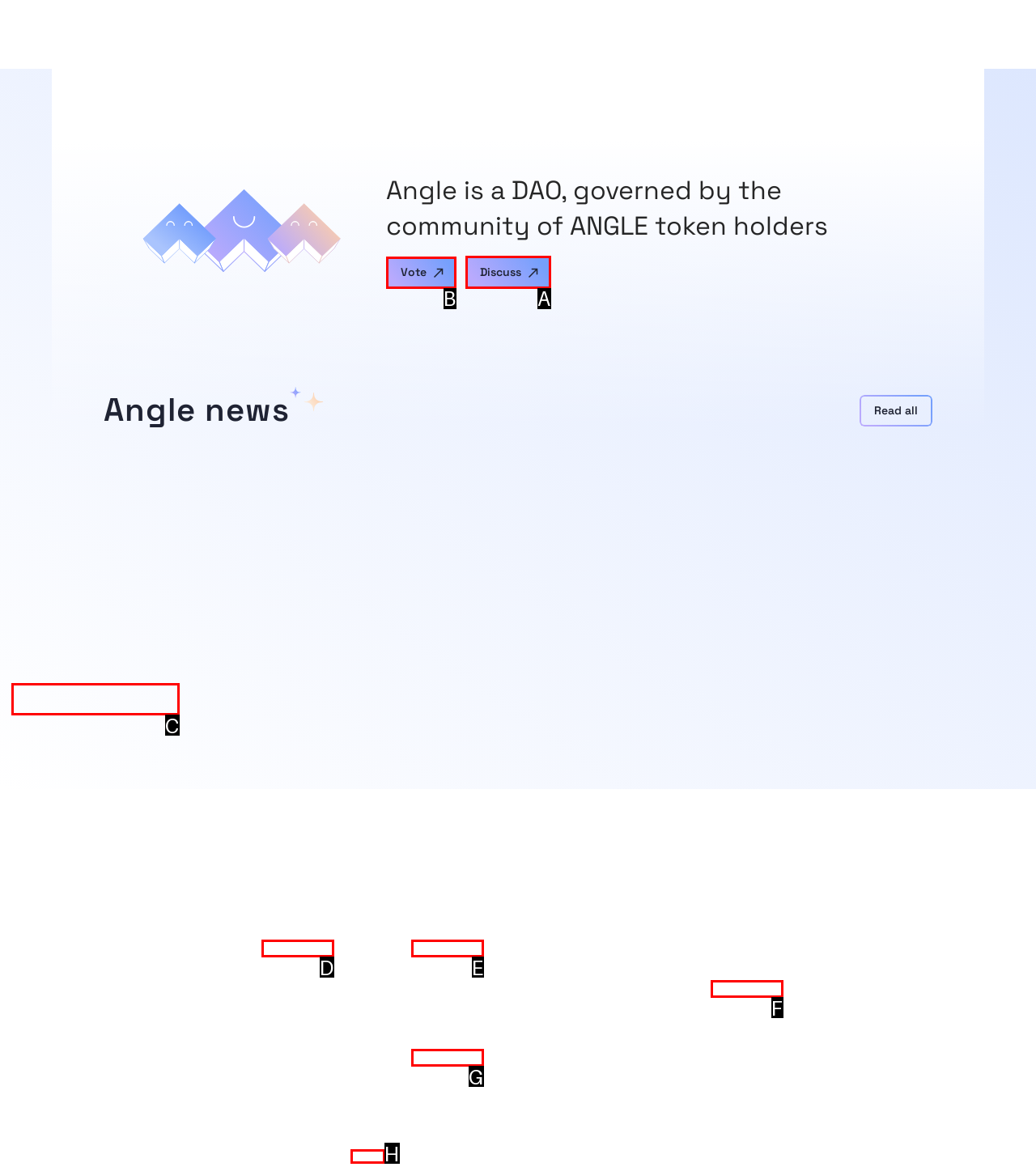Tell me which UI element to click to fulfill the given task: Click the 'Vote' button. Respond with the letter of the correct option directly.

B